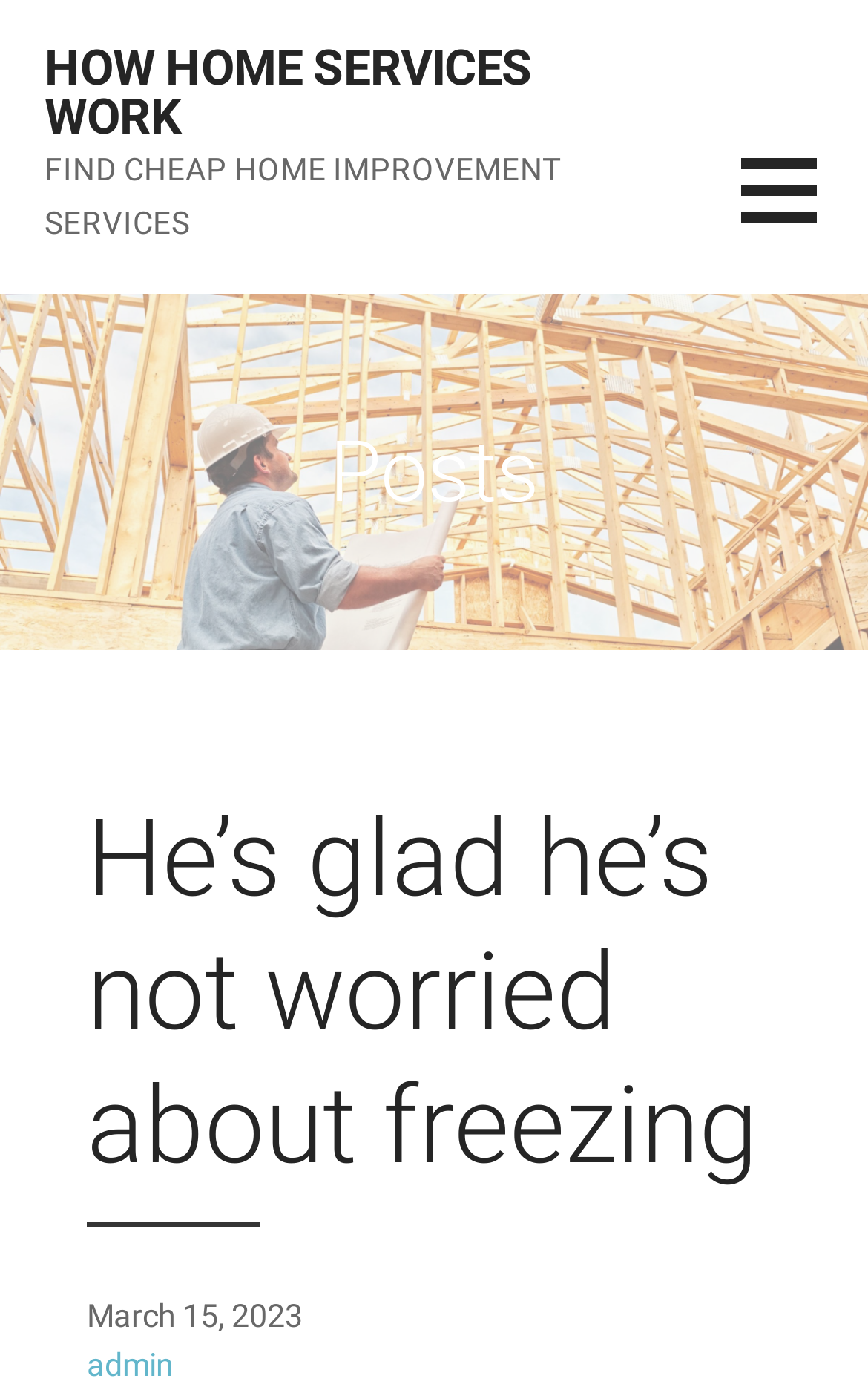Extract the bounding box coordinates for the HTML element that matches this description: "admin". The coordinates should be four float numbers between 0 and 1, i.e., [left, top, right, bottom].

[0.1, 0.967, 0.2, 0.994]